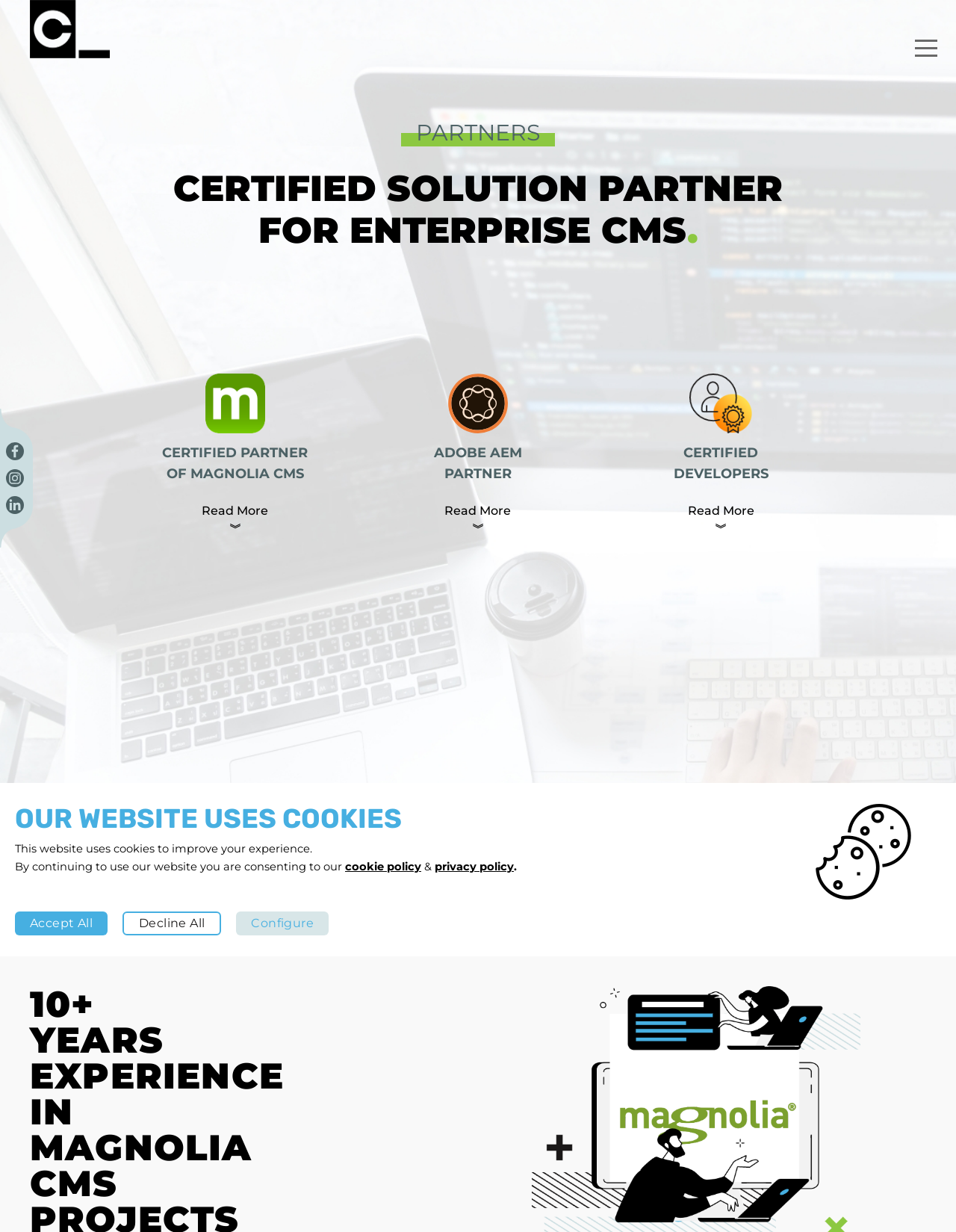Based on the image, give a detailed response to the question: What is the purpose of the buttons at the bottom?

The buttons 'Accept All', 'Decline All', and 'Configure' are related to cookie consent, allowing users to manage their cookie preferences on the website.